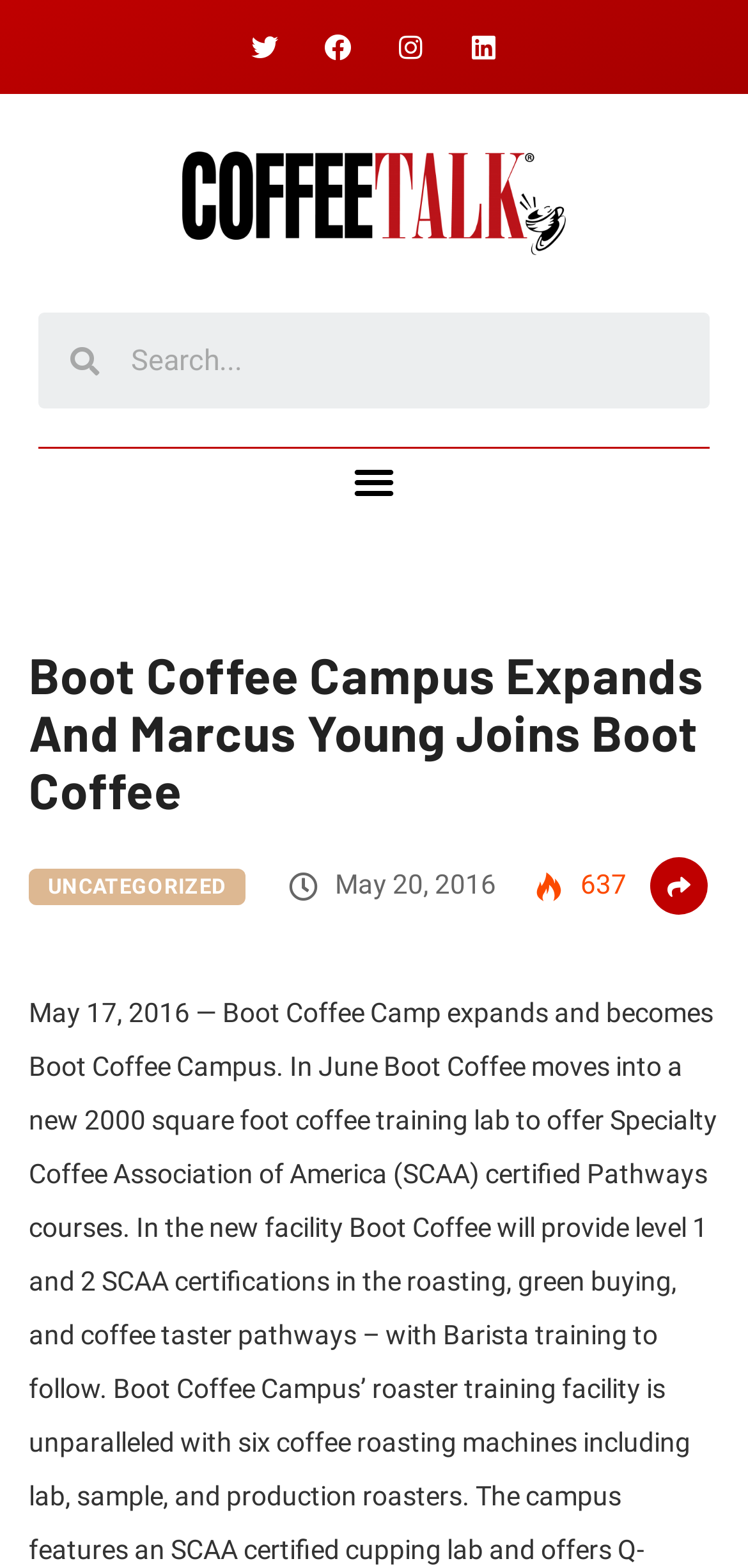How many social media links are there?
Using the image, give a concise answer in the form of a single word or short phrase.

4